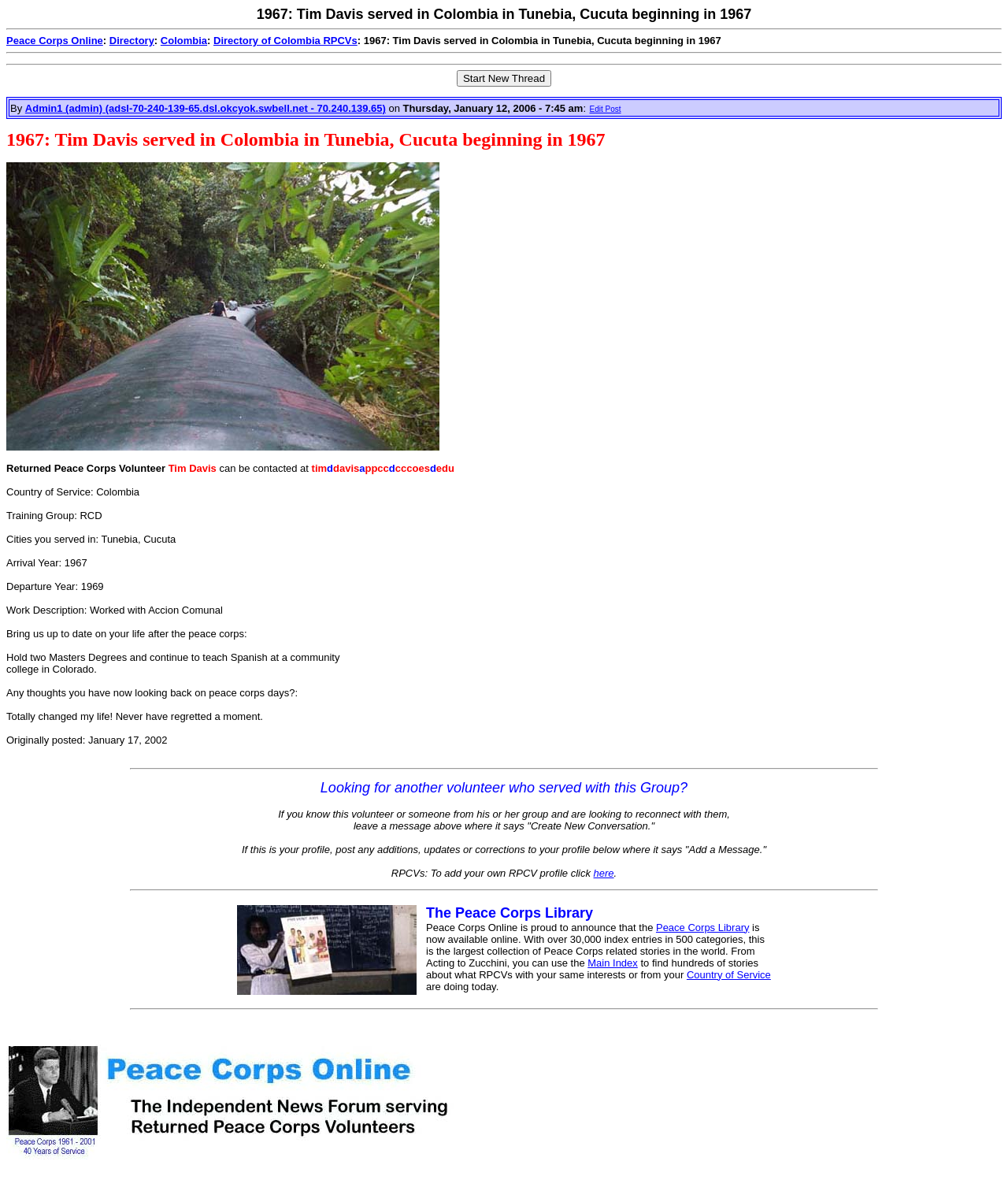Please locate the bounding box coordinates of the element's region that needs to be clicked to follow the instruction: "View the Peace Corps Library". The bounding box coordinates should be provided as four float numbers between 0 and 1, i.e., [left, top, right, bottom].

[0.651, 0.773, 0.743, 0.783]